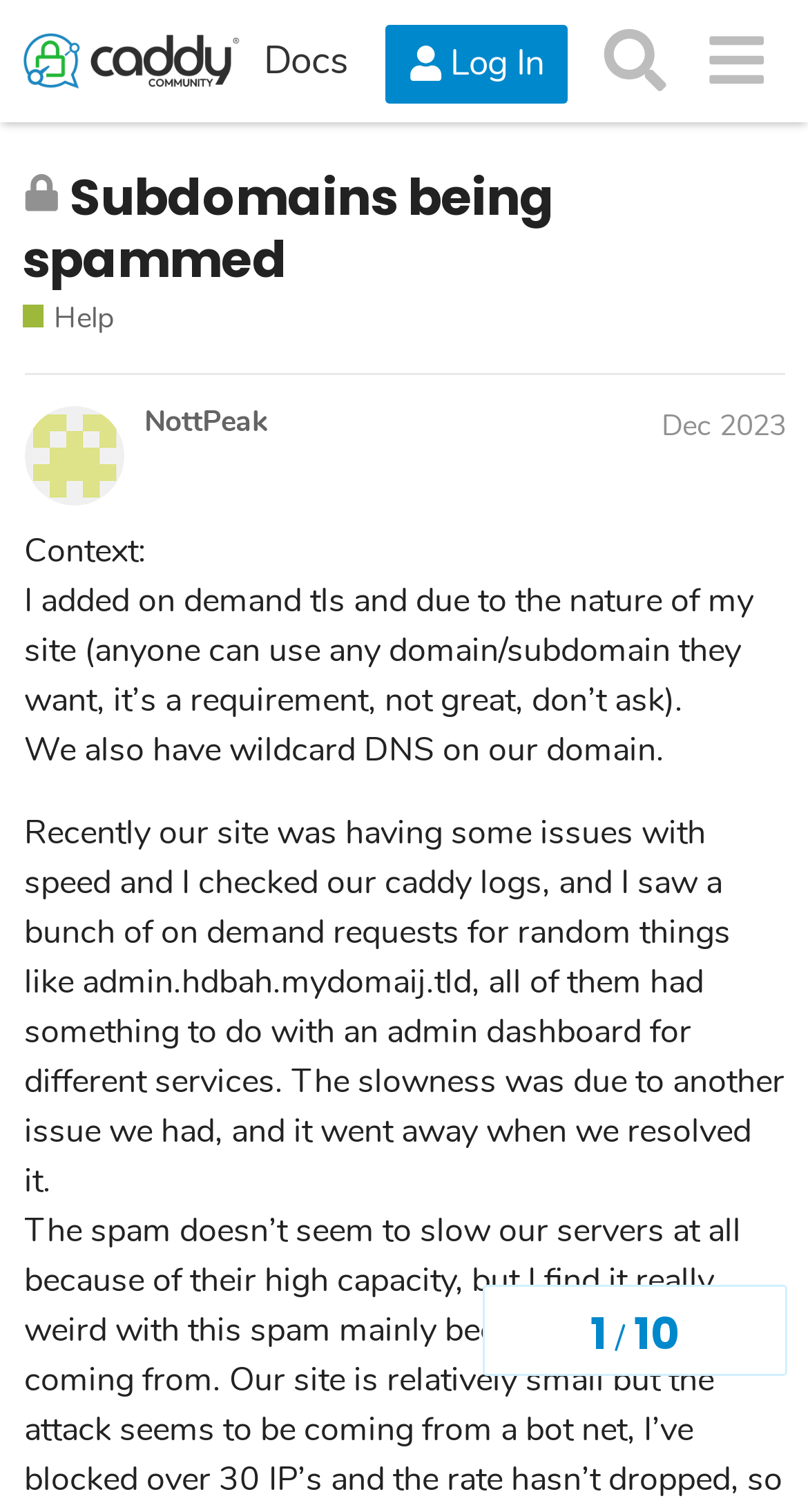Can you provide the bounding box coordinates for the element that should be clicked to implement the instruction: "Log in to the forum"?

[0.478, 0.016, 0.704, 0.069]